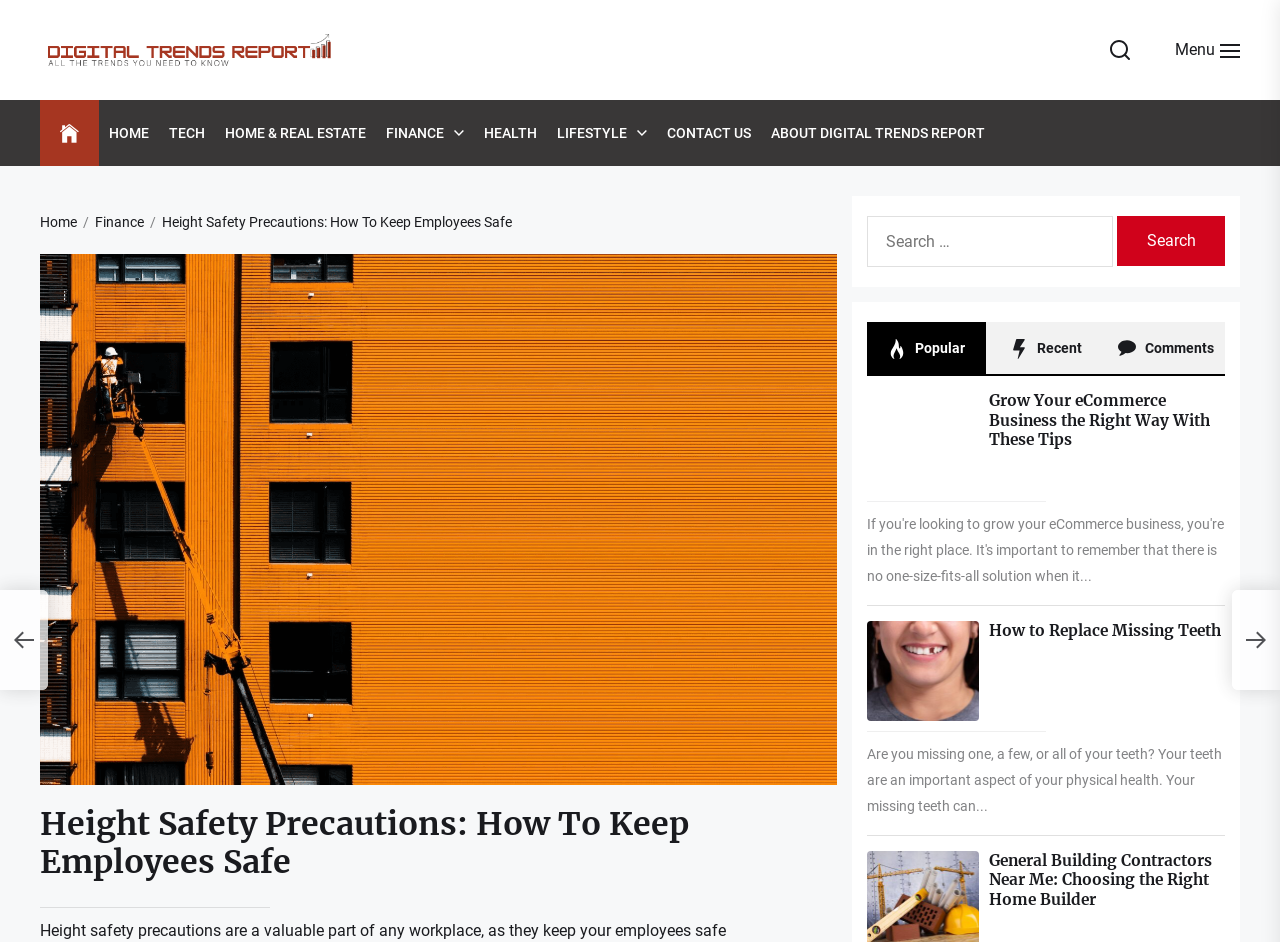Please find the bounding box coordinates for the clickable element needed to perform this instruction: "Click on the 'HOME' link".

[0.085, 0.13, 0.116, 0.153]